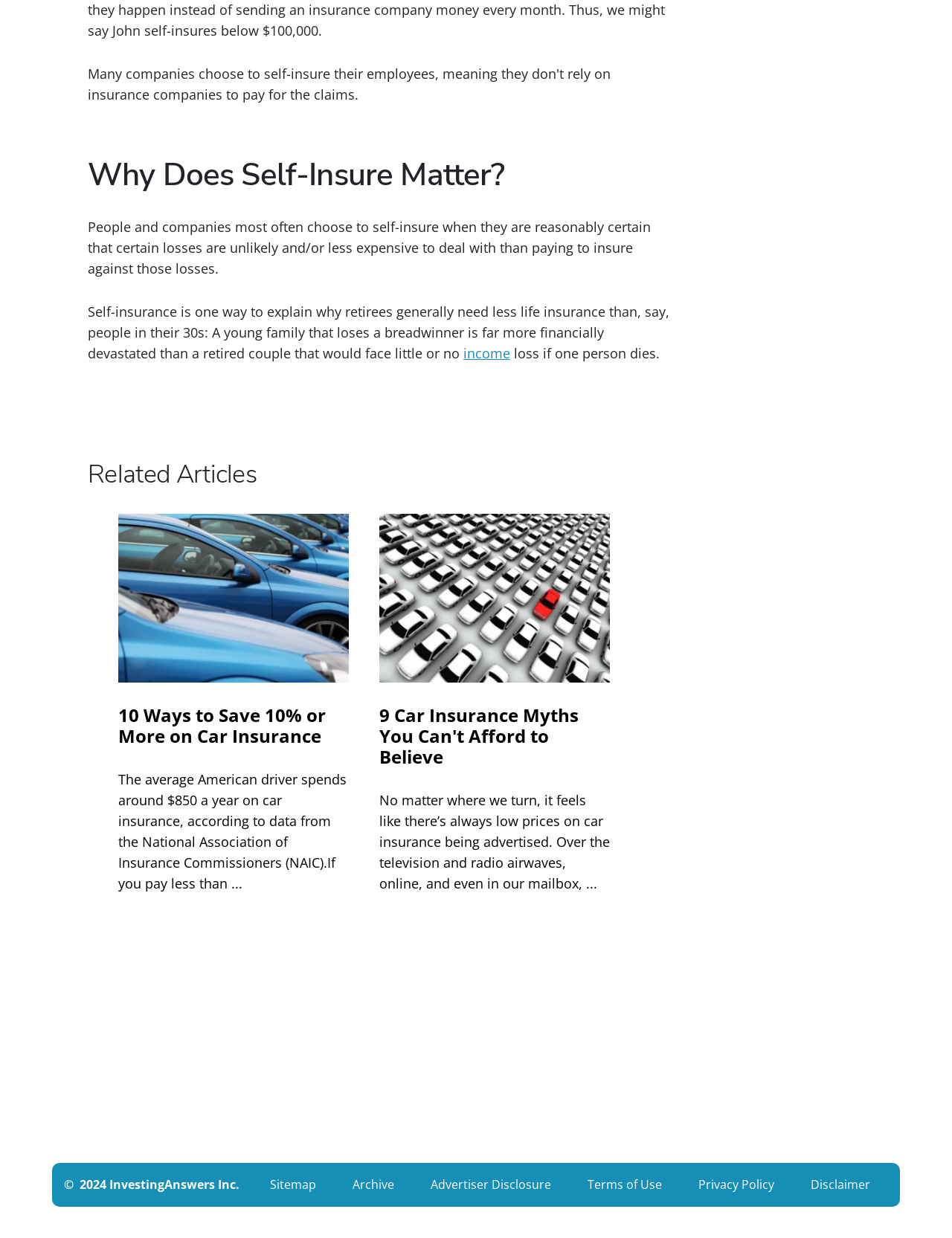What is the copyright year of the webpage?
With the help of the image, please provide a detailed response to the question.

The copyright year of the webpage is 2024, which is mentioned at the bottom of the webpage along with the name of the company 'InvestingAnswers Inc.'.